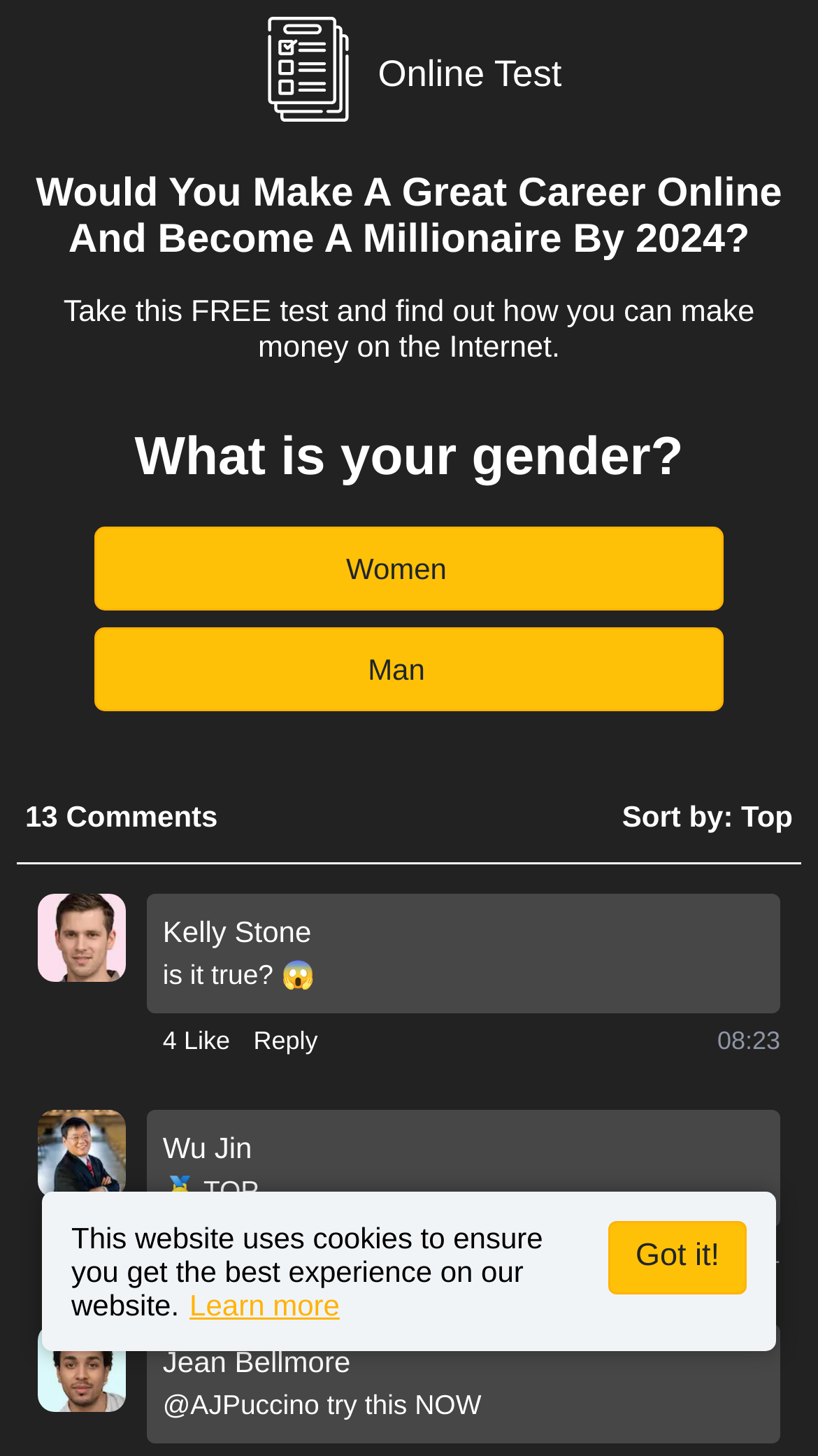Based on the description "Got it!", find the bounding box of the specified UI element.

[0.744, 0.838, 0.913, 0.889]